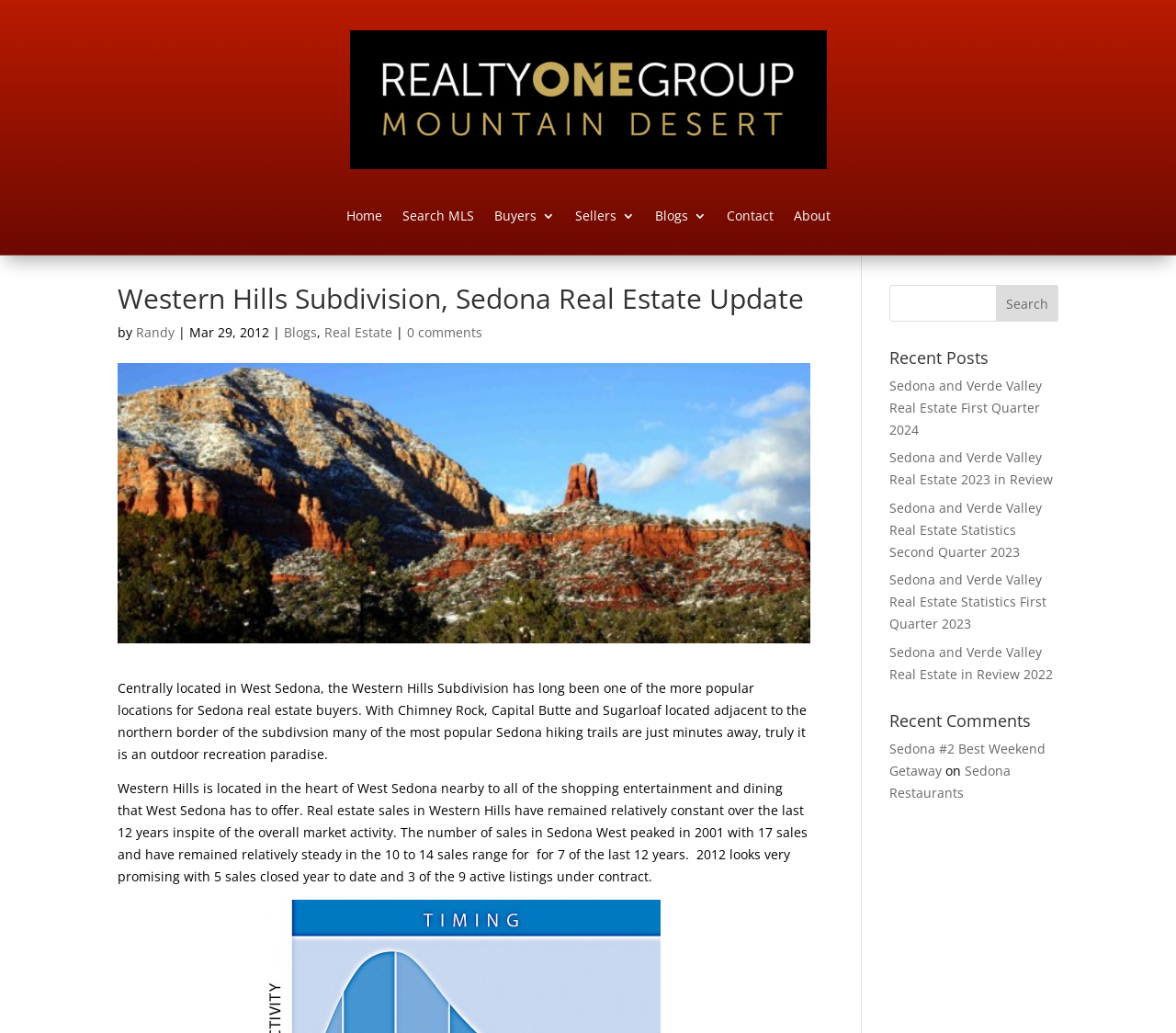Summarize the contents and layout of the webpage in detail.

This webpage is about Western Hills Subdivision in Sedona, Arizona, and provides real estate updates. At the top, there is a navigation menu with 7 links: "Home", "Search MLS", "Buyers 3", "Sellers 3", "Blogs 3", "Contact", and "About". Below the navigation menu, there is a heading that reads "Western Hills Subdivision, Sedona Real Estate Update" followed by the author's name "Randy" and the date "Mar 29, 2012".

The main content of the webpage is divided into two sections. The first section describes the Western Hills Subdivision, stating that it is centrally located in West Sedona and has long been a popular location for real estate buyers. It also mentions the nearby hiking trails and outdoor recreation opportunities. The second section provides information about real estate sales in Western Hills, including the number of sales over the past 12 years and the current market activity.

To the right of the main content, there is a search bar with a "Search" button. Below the search bar, there are two sections: "Recent Posts" and "Recent Comments". The "Recent Posts" section lists 5 links to recent blog posts about Sedona and Verde Valley real estate, while the "Recent Comments" section lists 2 links to recent comments, including one about Sedona restaurants.